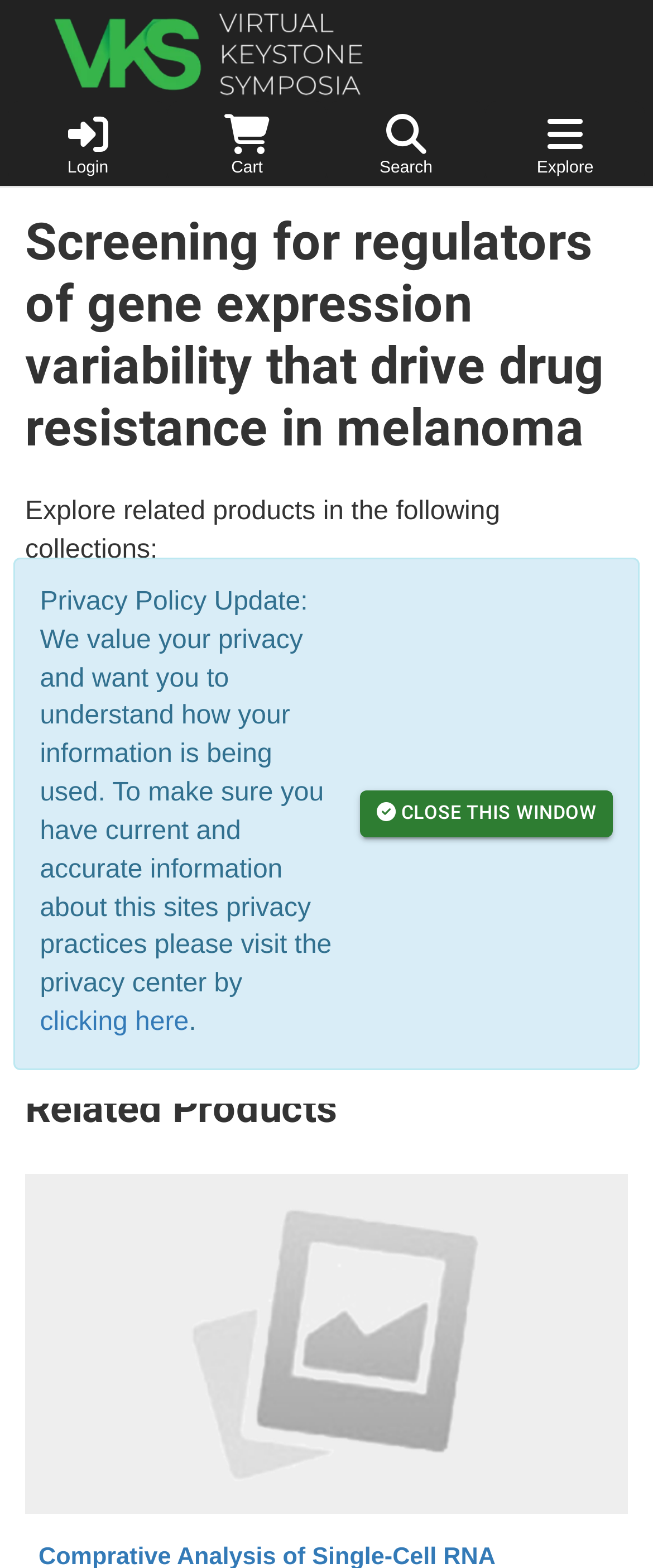Please identify the bounding box coordinates of the element that needs to be clicked to execute the following command: "View poster abstracts". Provide the bounding box using four float numbers between 0 and 1, formatted as [left, top, right, bottom].

[0.038, 0.376, 0.528, 0.397]